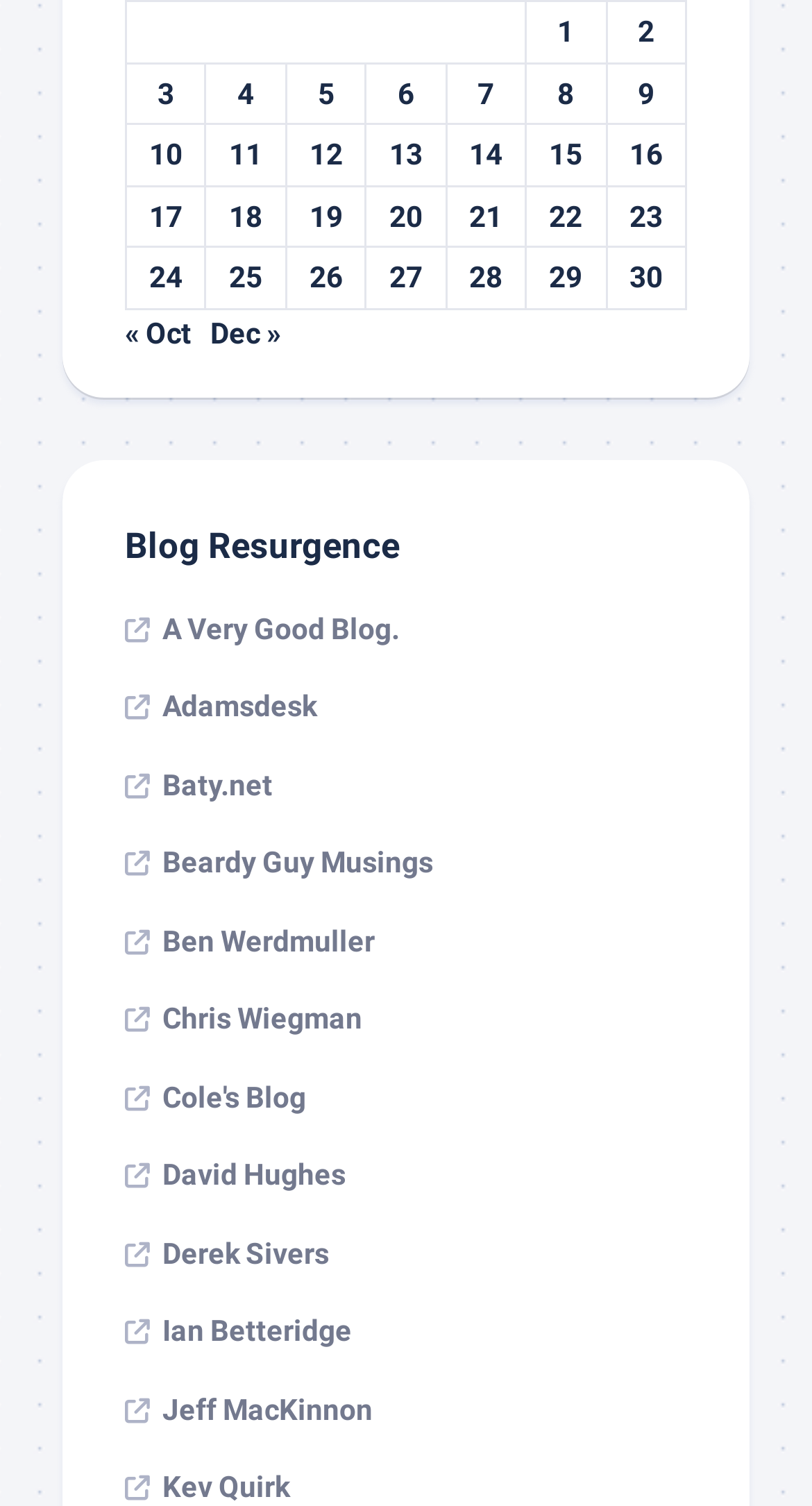Show the bounding box coordinates for the HTML element as described: "Kristina Johansen".

None